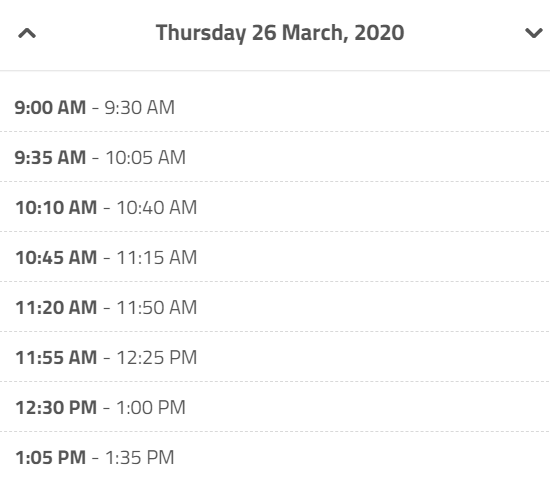Elaborate on the elements present in the image.

The image displays a schedule for appointments on Thursday, March 26, 2020. The times are organized in a clear list format, detailing various booking intervals throughout the day. The day starts with a morning appointment at 9:00 AM, lasting until 9:30 AM, followed by subsequent appointments at 9:35 AM, 10:10 AM, 10:45 AM, 11:20 AM, and so on, concluding with a final booking from 1:05 PM to 1:35 PM. This structured layout allows for easy viewing of time slots and can be useful for managing services or meetings, ensuring that the changes in the schedule can be efficiently noted and saved.